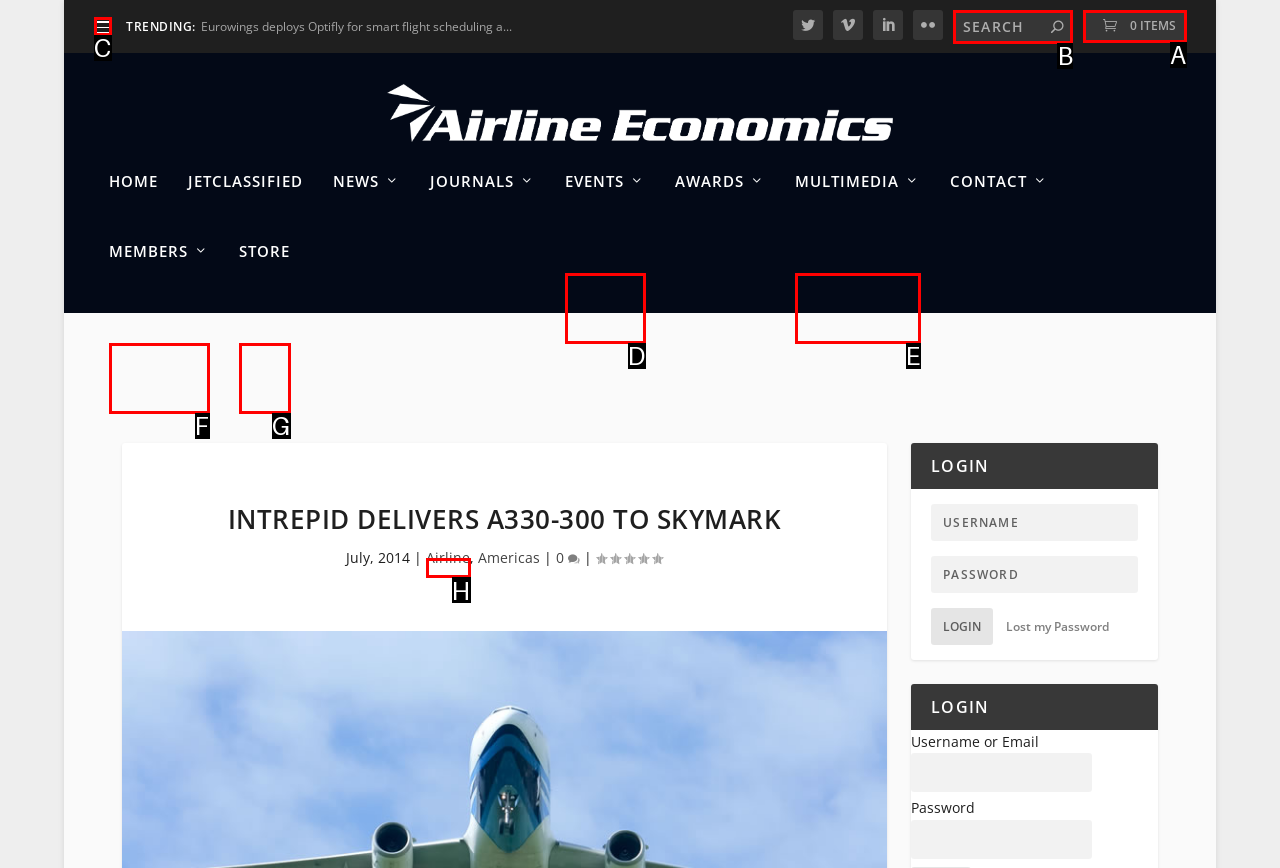Point out the specific HTML element to click to complete this task: Search for news Reply with the letter of the chosen option.

B